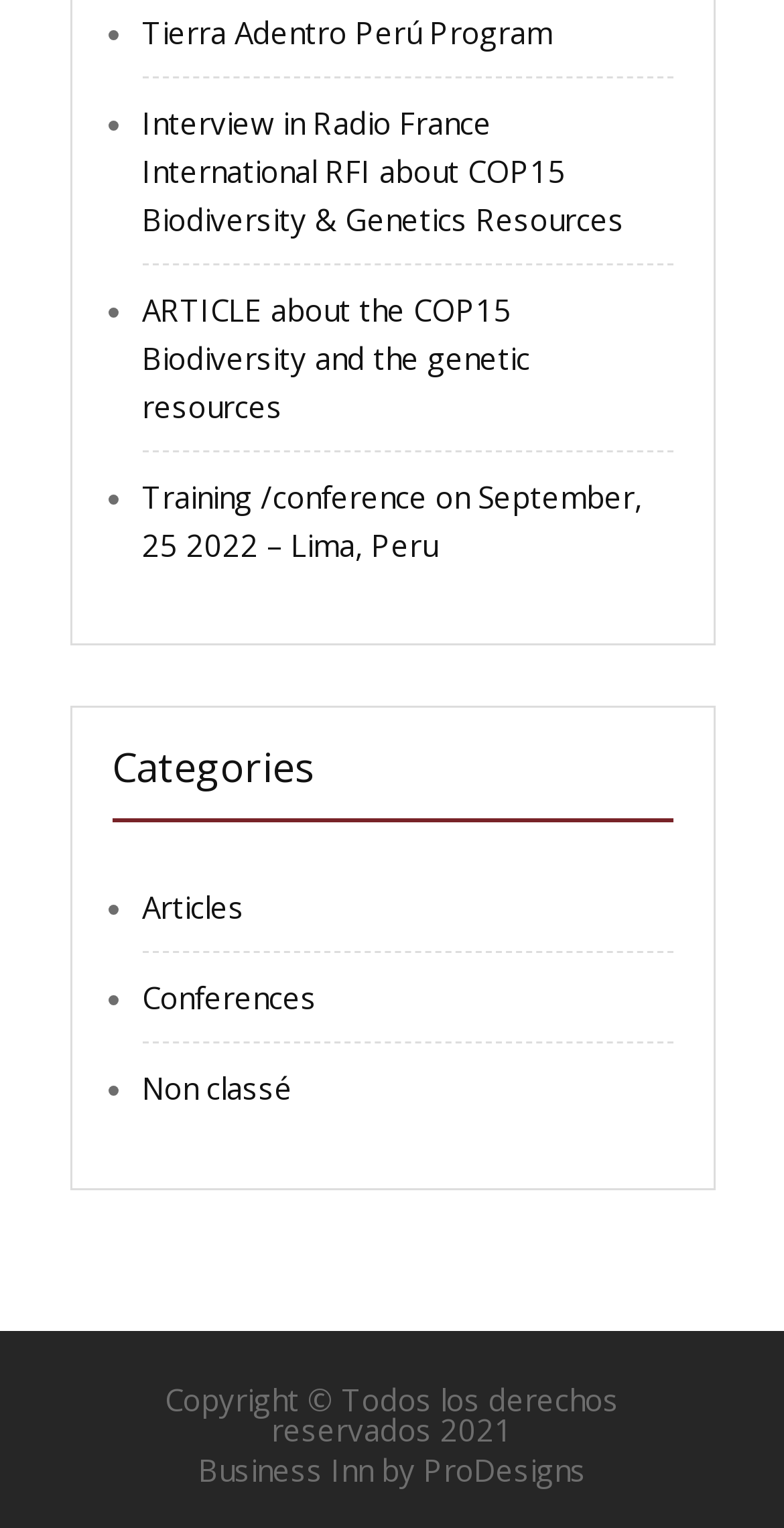Please reply to the following question with a single word or a short phrase:
How many categories are listed?

4